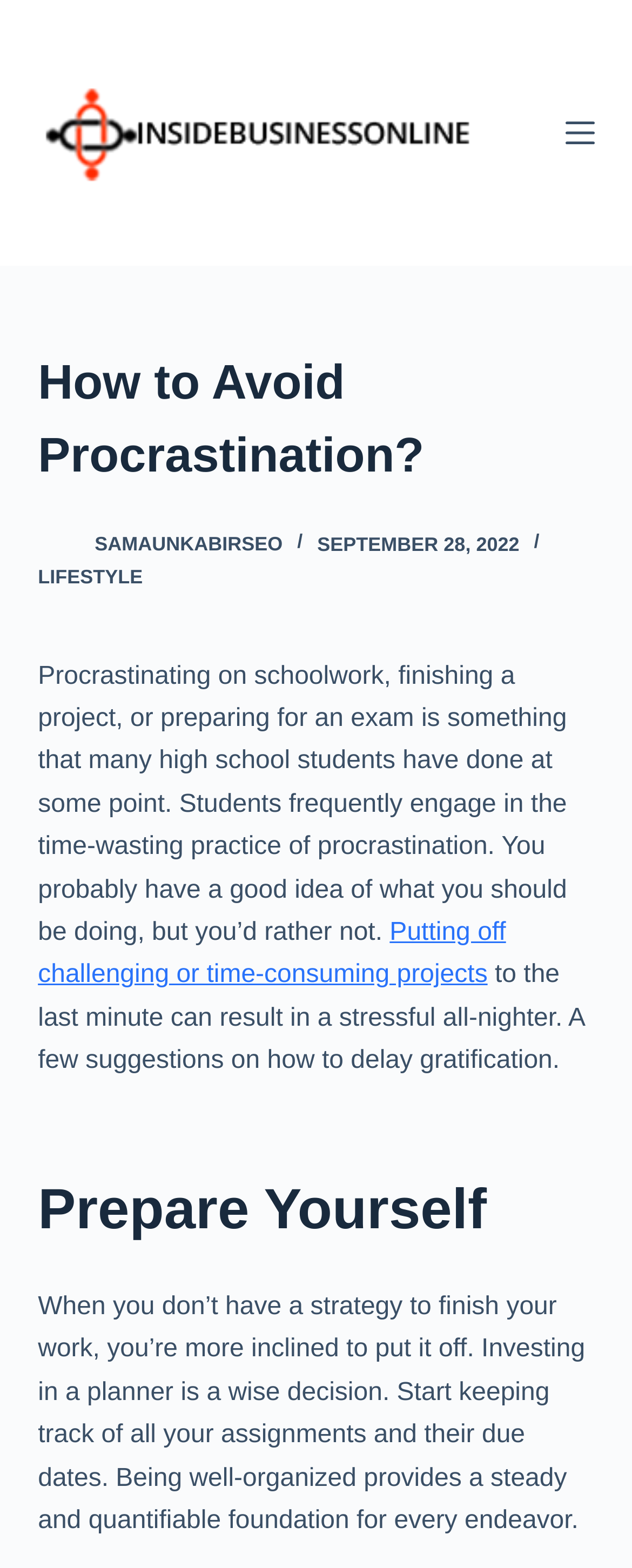What is the consequence of putting off challenging projects?
Answer the question using a single word or phrase, according to the image.

Stressful all-nighter